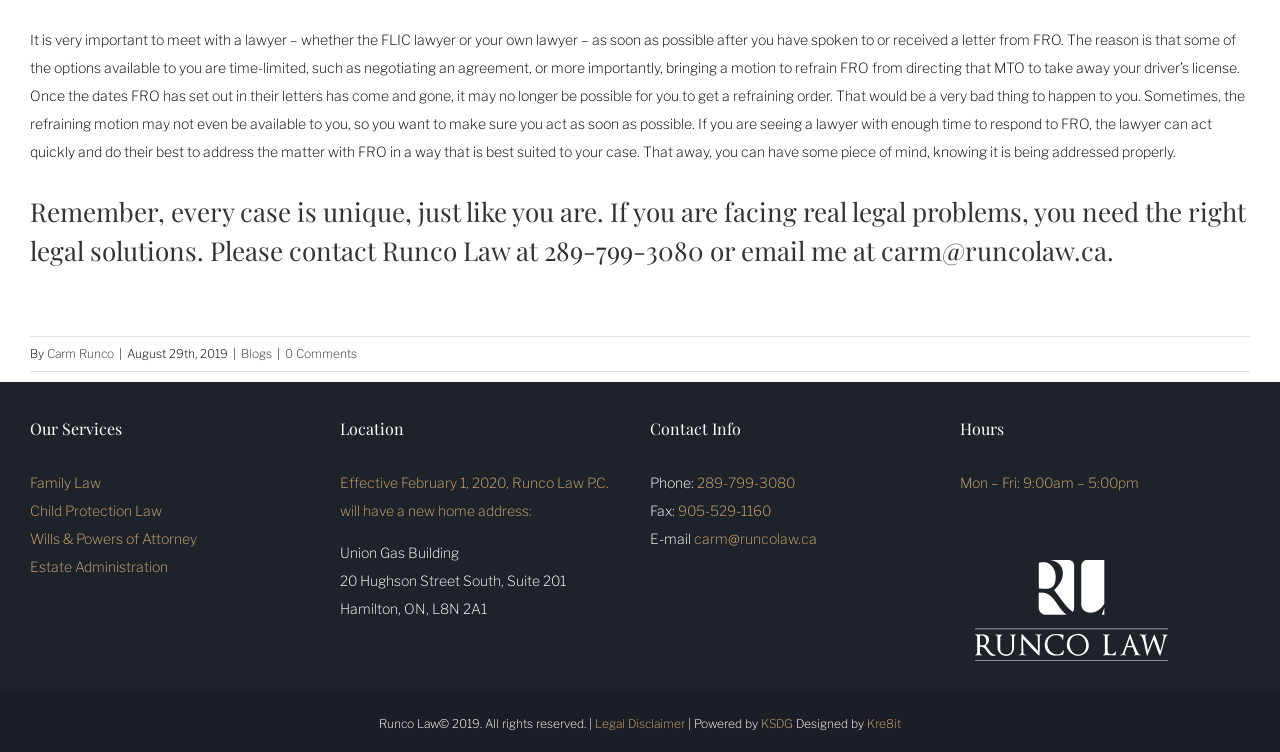Extract the bounding box coordinates for the UI element described by the text: "carm@runcolaw.ca". The coordinates should be in the form of [left, top, right, bottom] with values between 0 and 1.

[0.688, 0.309, 0.865, 0.356]